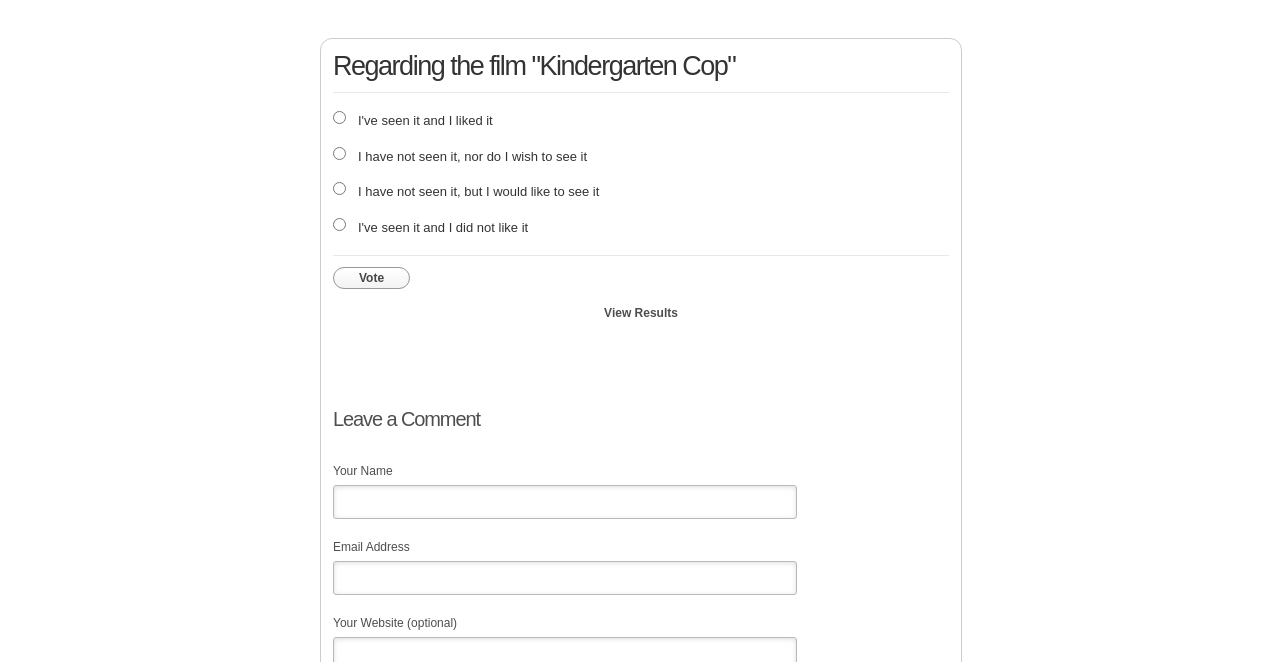Give a detailed account of the webpage.

The webpage is a poll page about the film "Kindergarten Cop". At the top, there is a heading that reads "Regarding the film 'Kindergarten Cop'". Below this heading, there is a group of four radio buttons, each representing a different opinion about the film, such as "I've seen it and I liked it" or "I have not seen it, nor do I wish to see it". 

To the right of the radio buttons, there is a "Vote" button. Further down, there is a link to "View Results" of the poll. 

Below the poll section, there is a heading that reads "Leave a Comment". Under this heading, there are three text fields to input "Your Name", "Email Address", and "Your Website (optional)". Each text field has a corresponding label to its left.